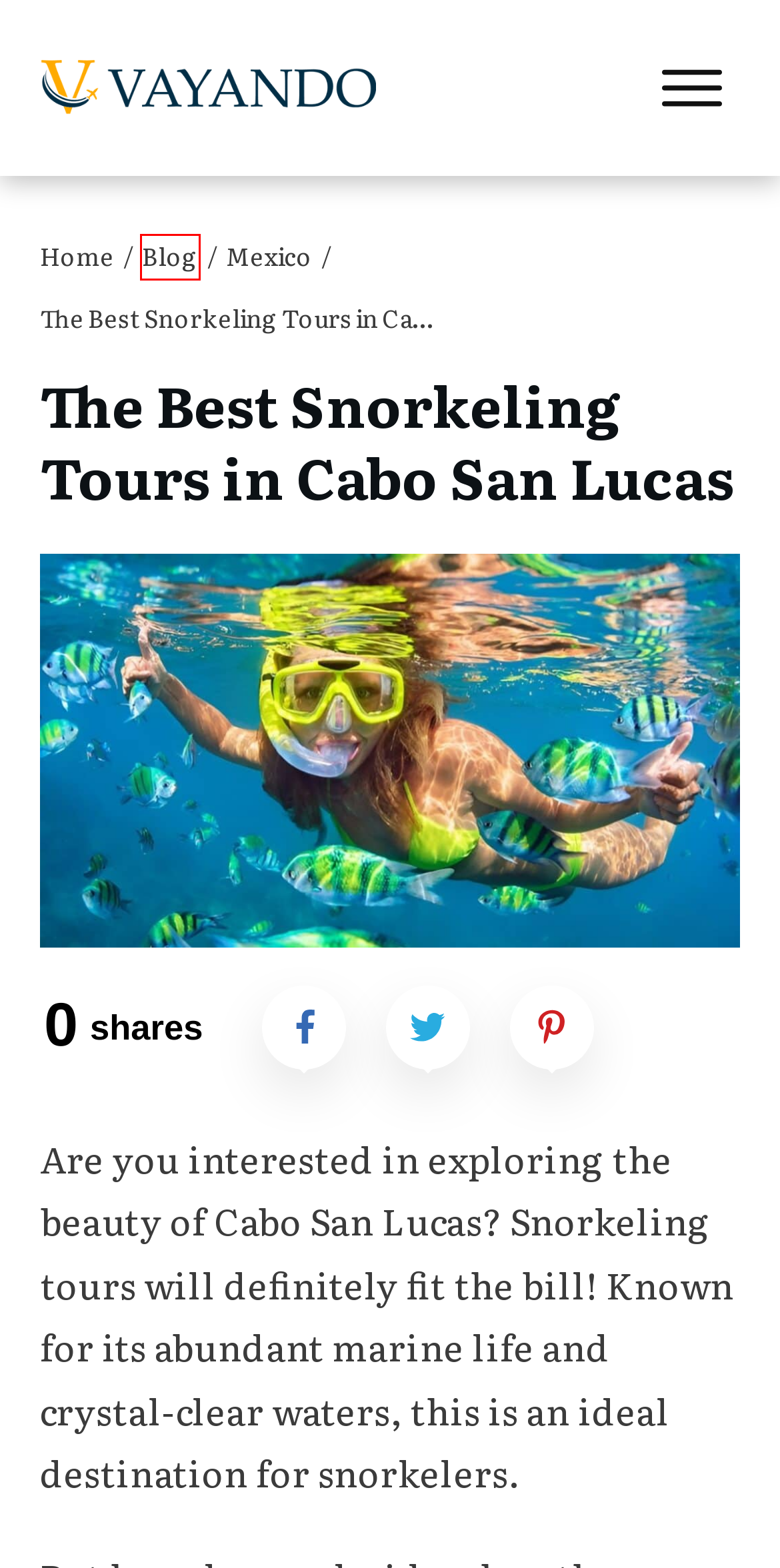You have a screenshot of a webpage with a red bounding box around an element. Select the webpage description that best matches the new webpage after clicking the element within the red bounding box. Here are the descriptions:
A. Why Does it Rain Fish in Honduras: Exploring the Lluvia de Peces Phenomenon - Vayando
B. Blog - Vayando
C. All-Inclusive Resorts in Cabo San Lucas: The Perfect Family Getaway - Vayando
D. Sitemap - Vayando
E. Mexico Vacation Travel Guide [2024 ] - Vayando
F. How to Become a Nicaraguan Citizen: Your Step-by-Step Guide - Vayando
G. Terms Of Use - Vayando
H. Explore Travel Across Latin America - Vayando

B